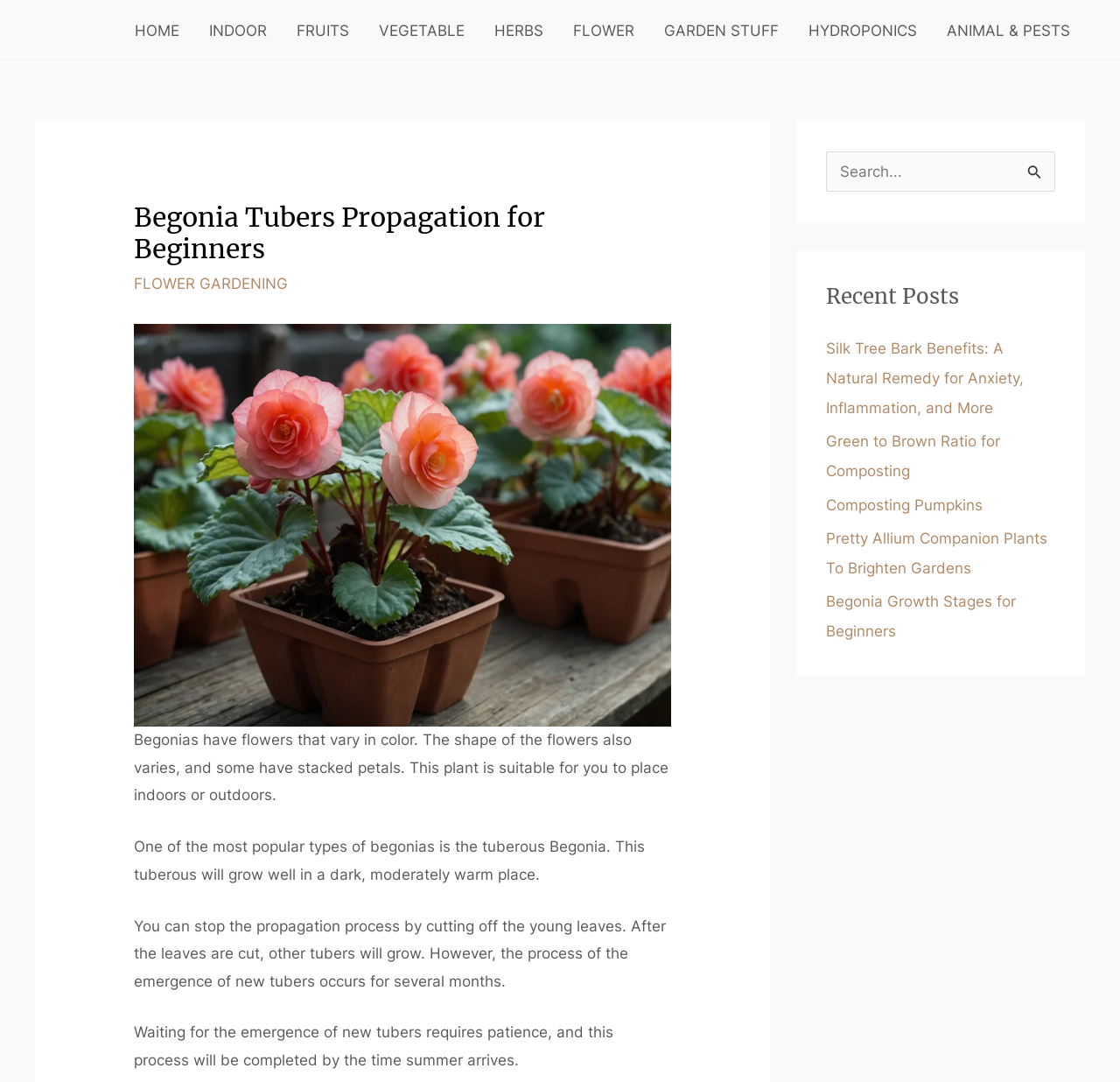Please determine the headline of the webpage and provide its content.

Begonia Tubers Propagation for Beginners